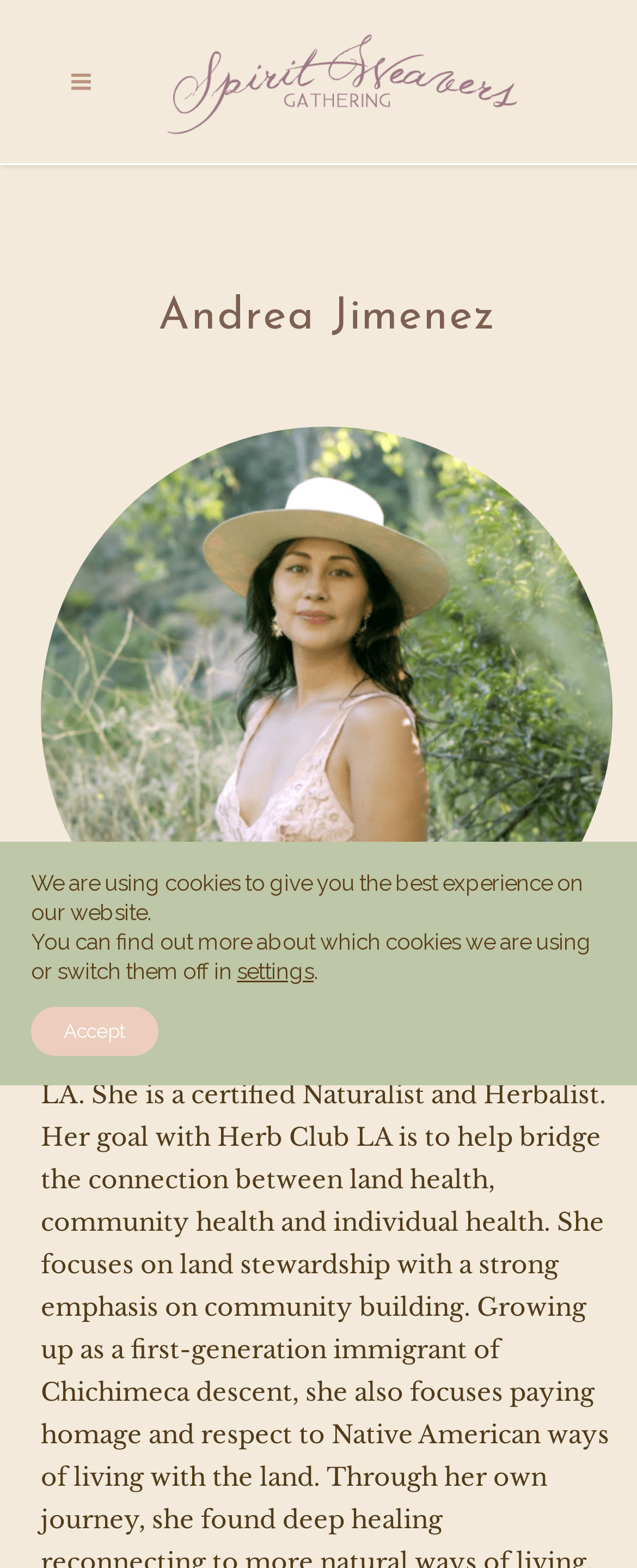Please give a one-word or short phrase response to the following question: 
What is the logo of the website?

Logo